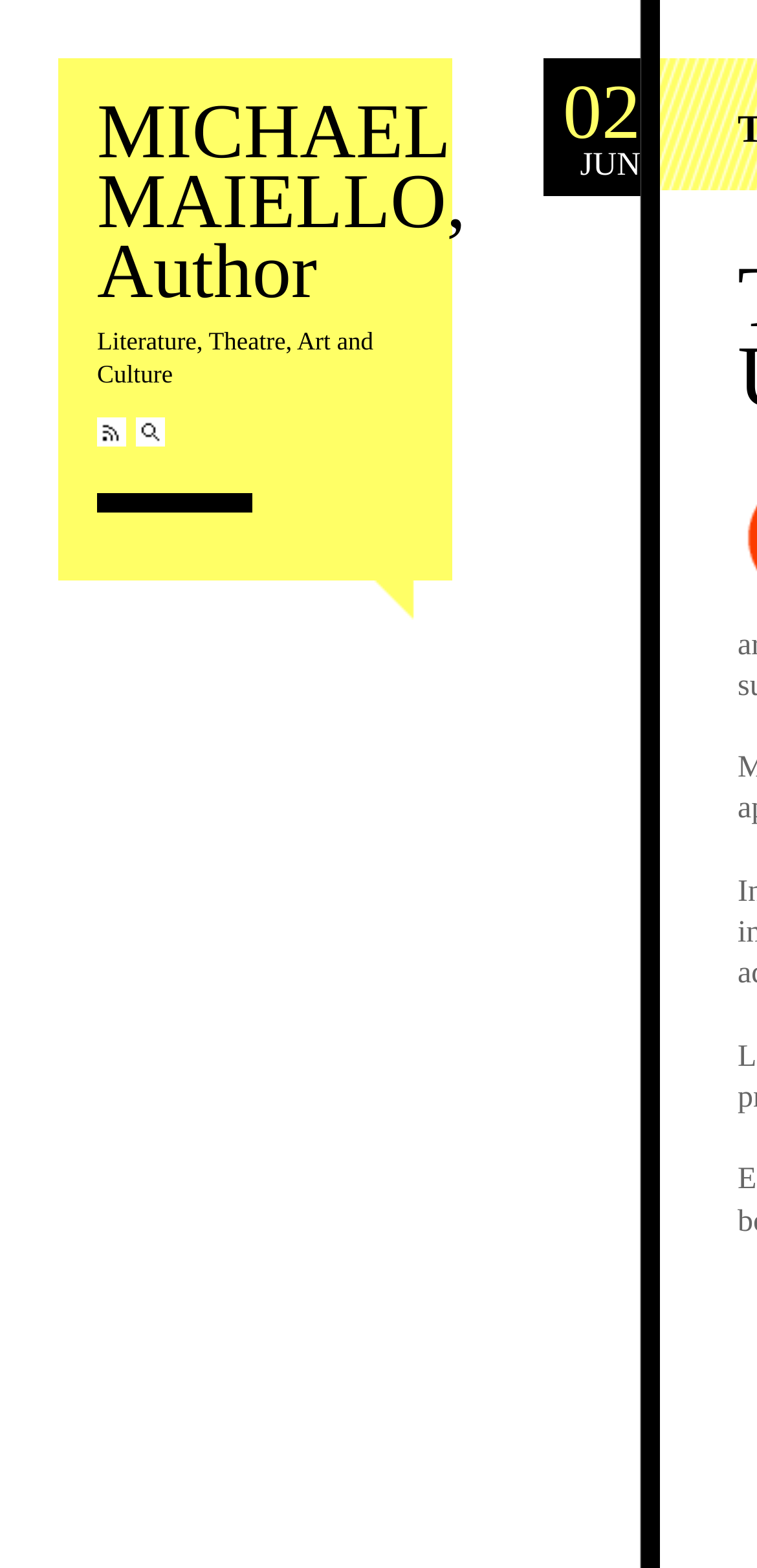Extract the bounding box coordinates of the UI element described by: "Search". The coordinates should include four float numbers ranging from 0 to 1, e.g., [left, top, right, bottom].

[0.179, 0.266, 0.218, 0.285]